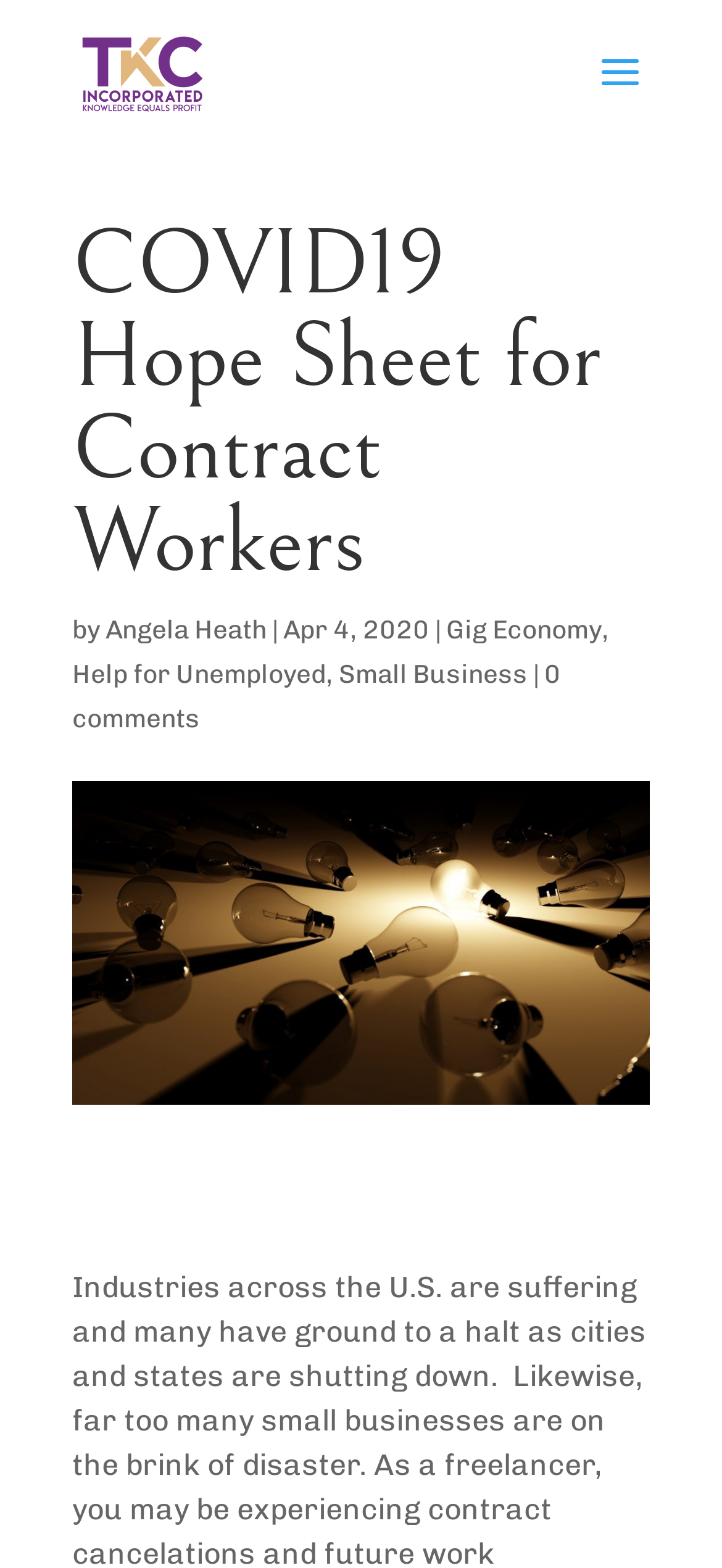How many comments does this article have?
Look at the image and respond to the question as thoroughly as possible.

The article mentions '0 comments' at the bottom, which indicates that there are no comments on this article.